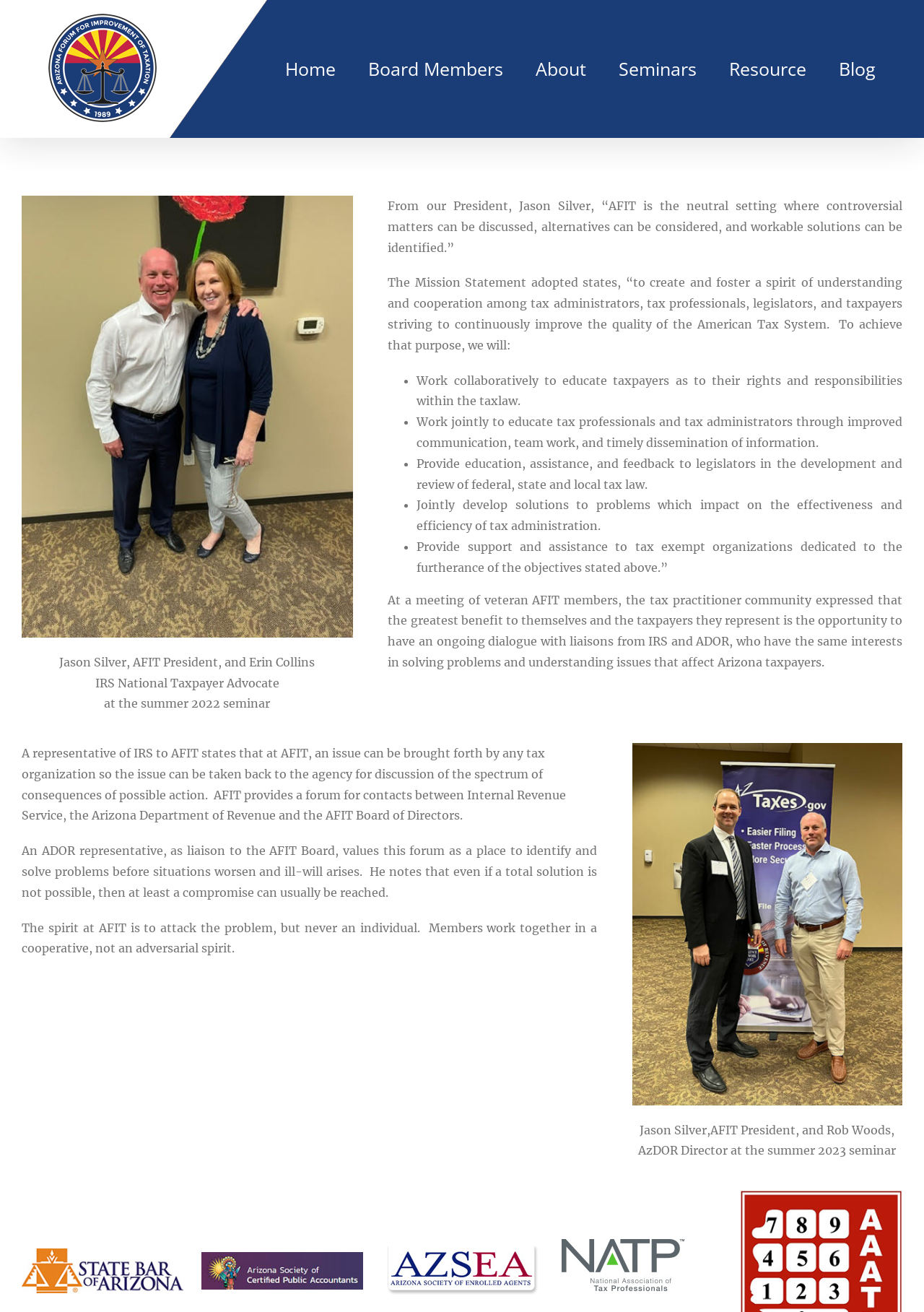Please provide a one-word or phrase answer to the question: 
How many images are on the webpage?

5